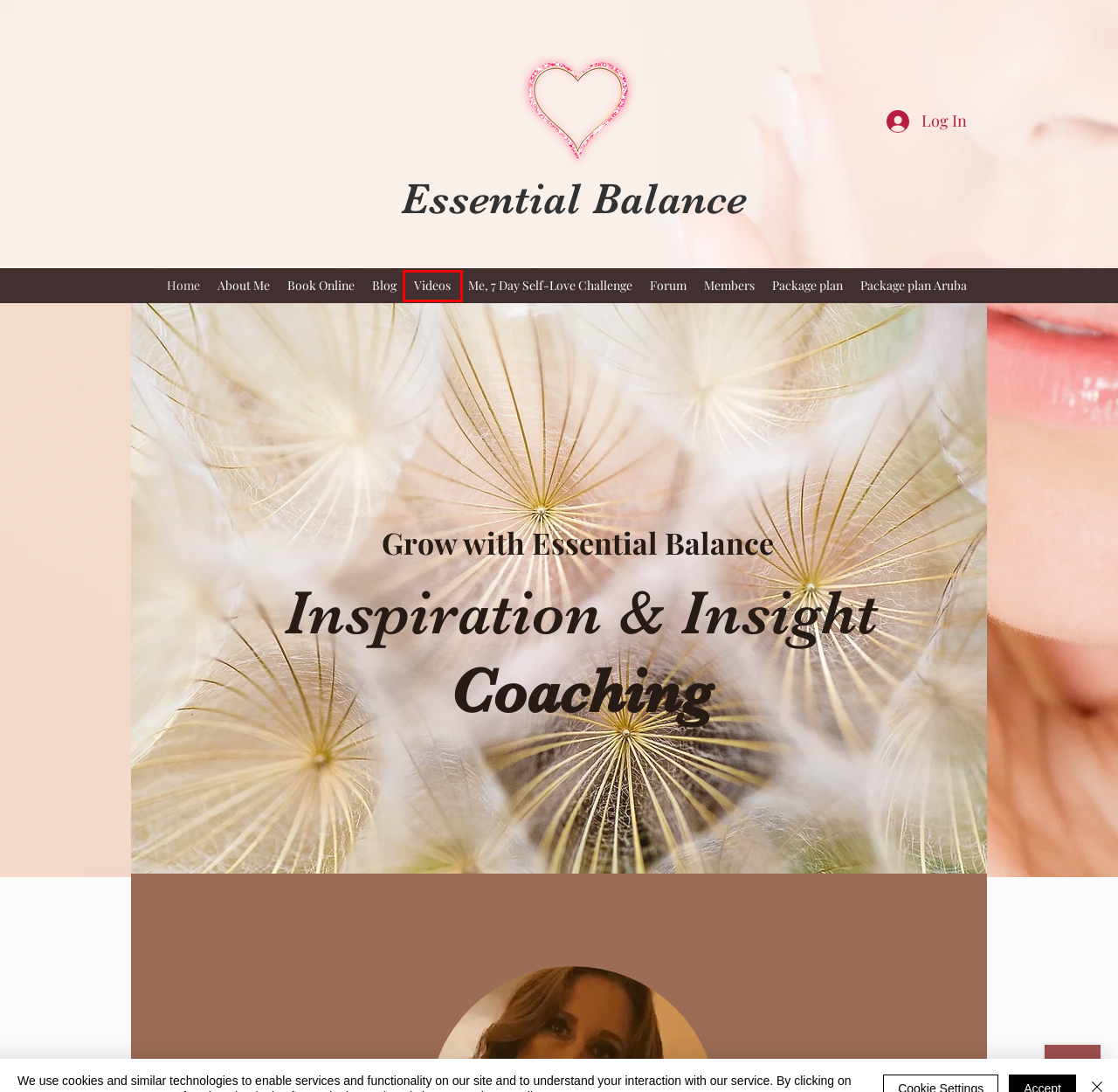Review the screenshot of a webpage that includes a red bounding box. Choose the most suitable webpage description that matches the new webpage after clicking the element within the red bounding box. Here are the candidates:
A. 7 Day Self-Love Challenge | Essential Balance
B. About Me | Essential Balance | Aruba
C. Forum | Essential Balance
D. Essential Balance
E. Blog | Essential Balance
F. Members | Essential Balance
G. Book Online | Essential Balance
H. Videos | Essential Balance

H